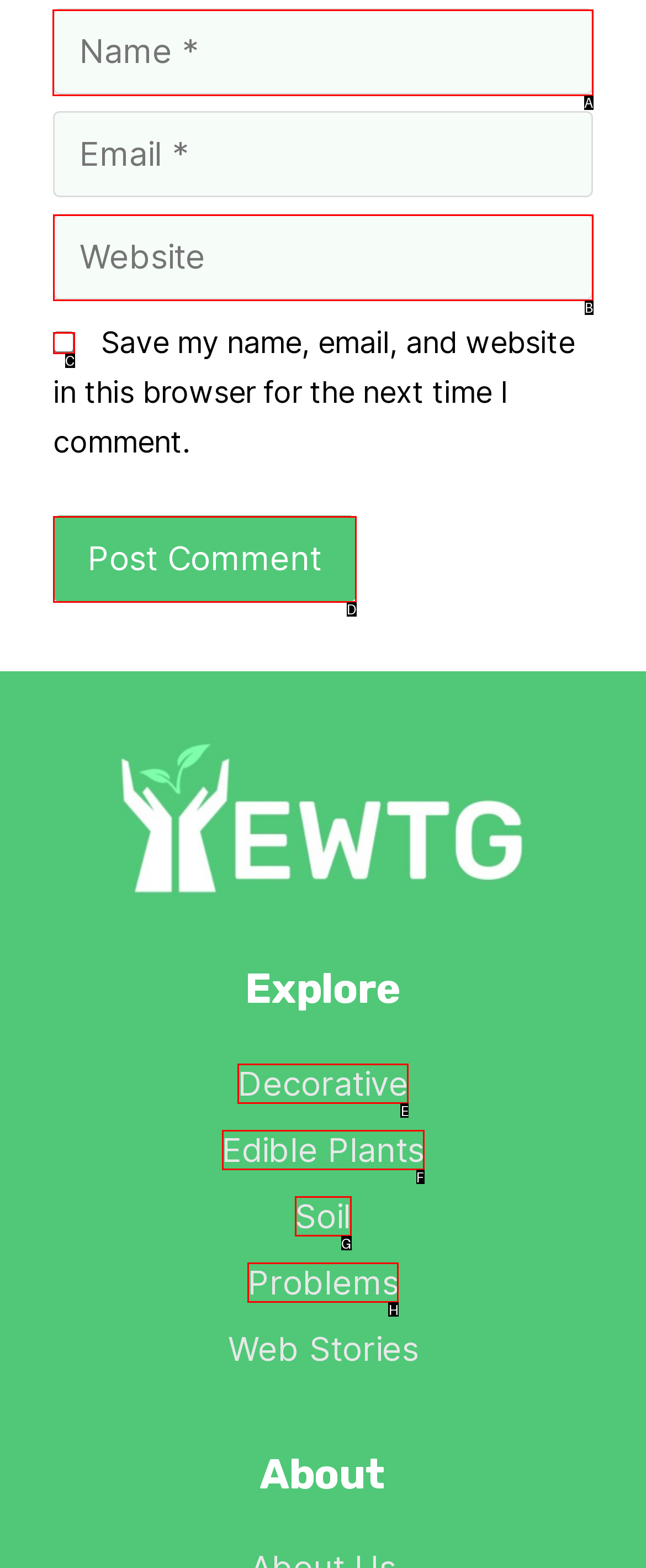Tell me which element should be clicked to achieve the following objective: Enter your name
Reply with the letter of the correct option from the displayed choices.

A